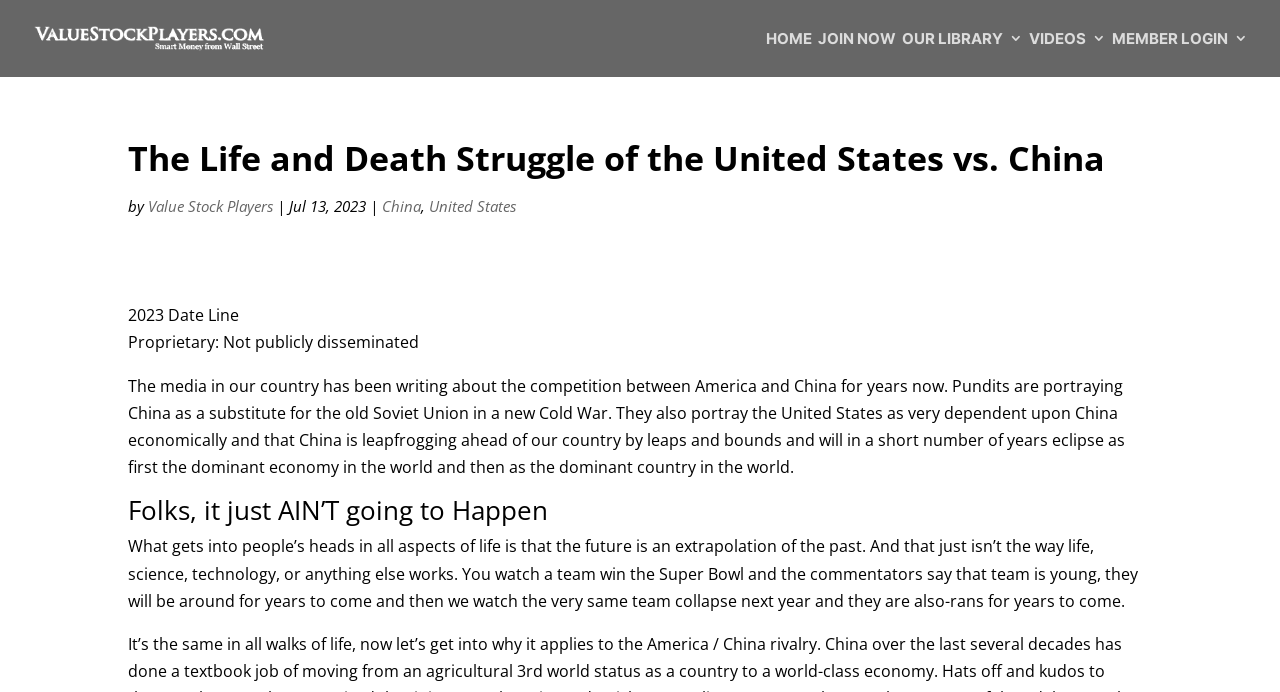What is the tone of the article?
Please give a detailed answer to the question using the information shown in the image.

The tone of the article can be inferred as skeptical because the author is questioning the media's portrayal of China as a substitute for the old Soviet Union in a new Cold War and is arguing that the future is not an extrapolation of the past.